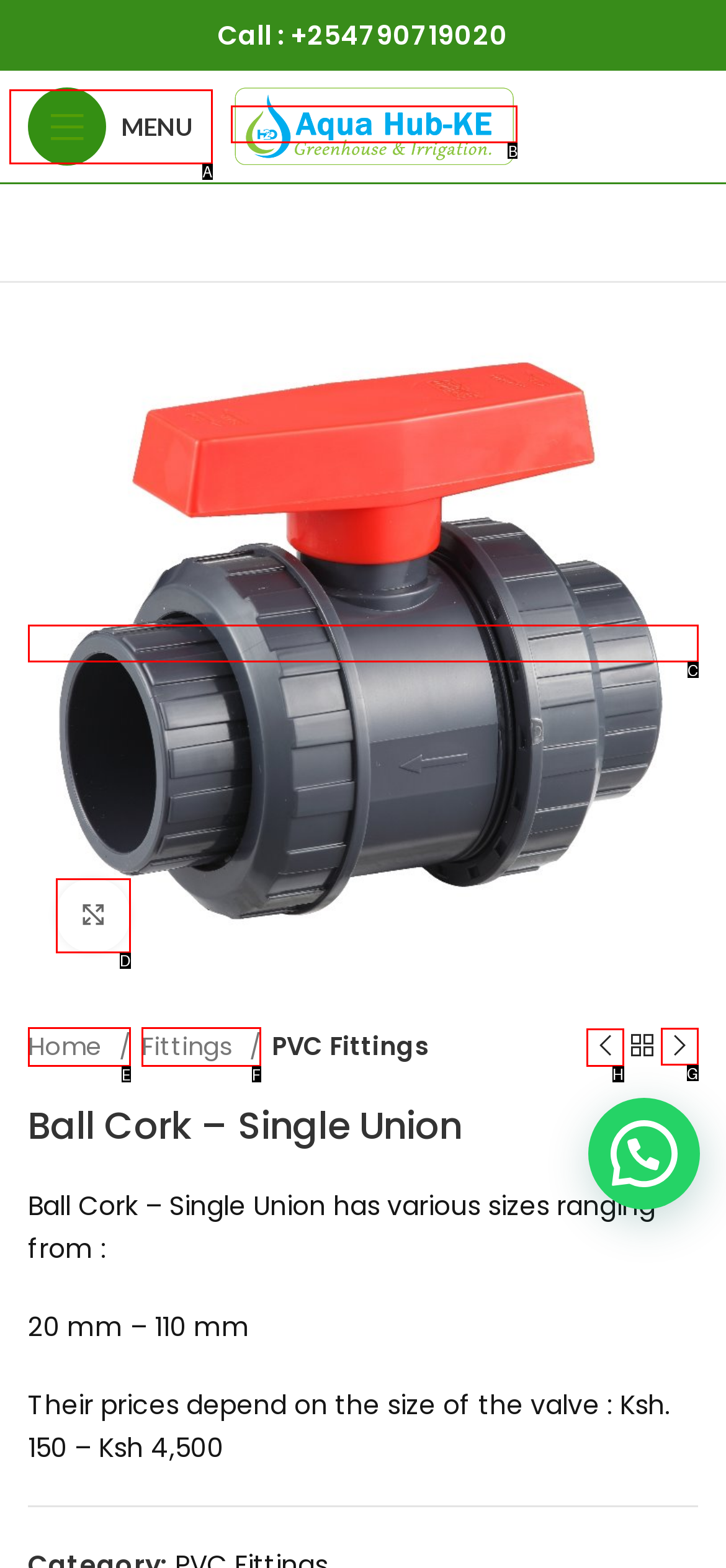Choose the letter of the option that needs to be clicked to perform the task: View previous product. Answer with the letter.

H